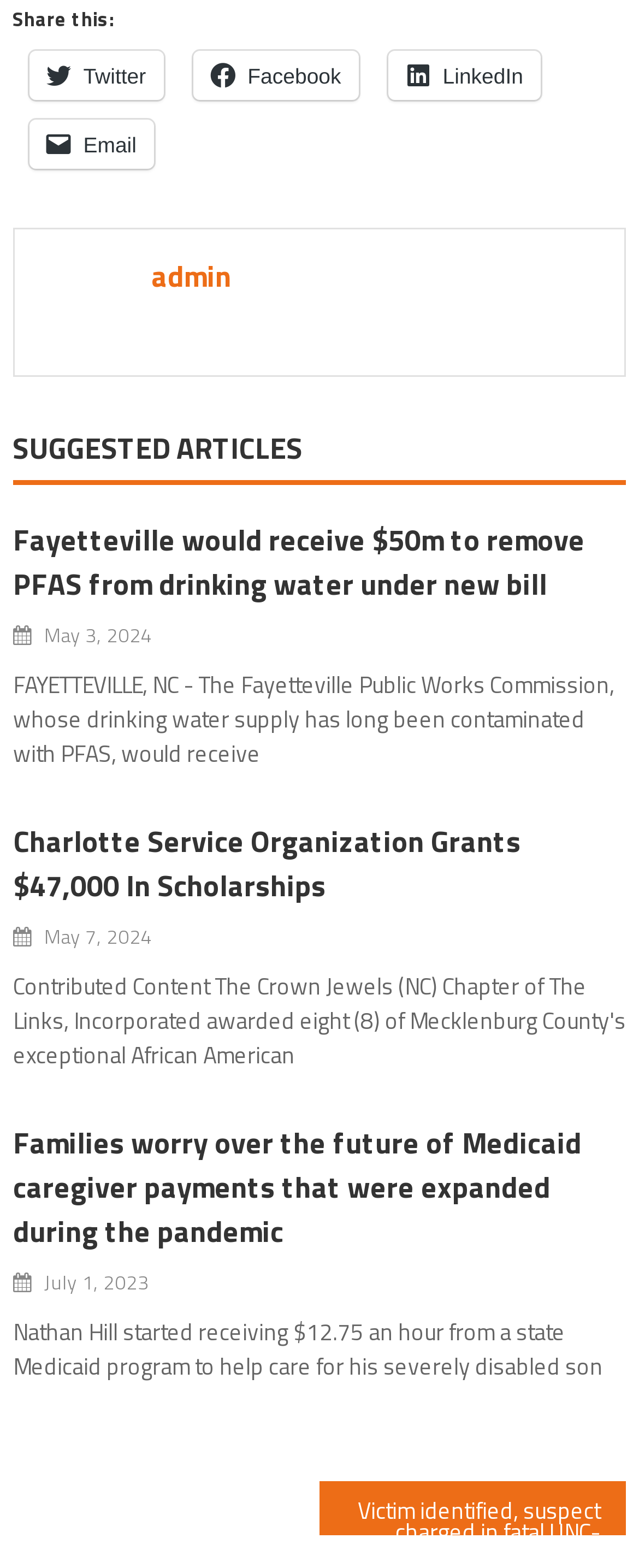Kindly determine the bounding box coordinates for the area that needs to be clicked to execute this instruction: "Read Charlotte Service Organization Grants $47,000 In Scholarships article".

[0.02, 0.522, 0.98, 0.578]